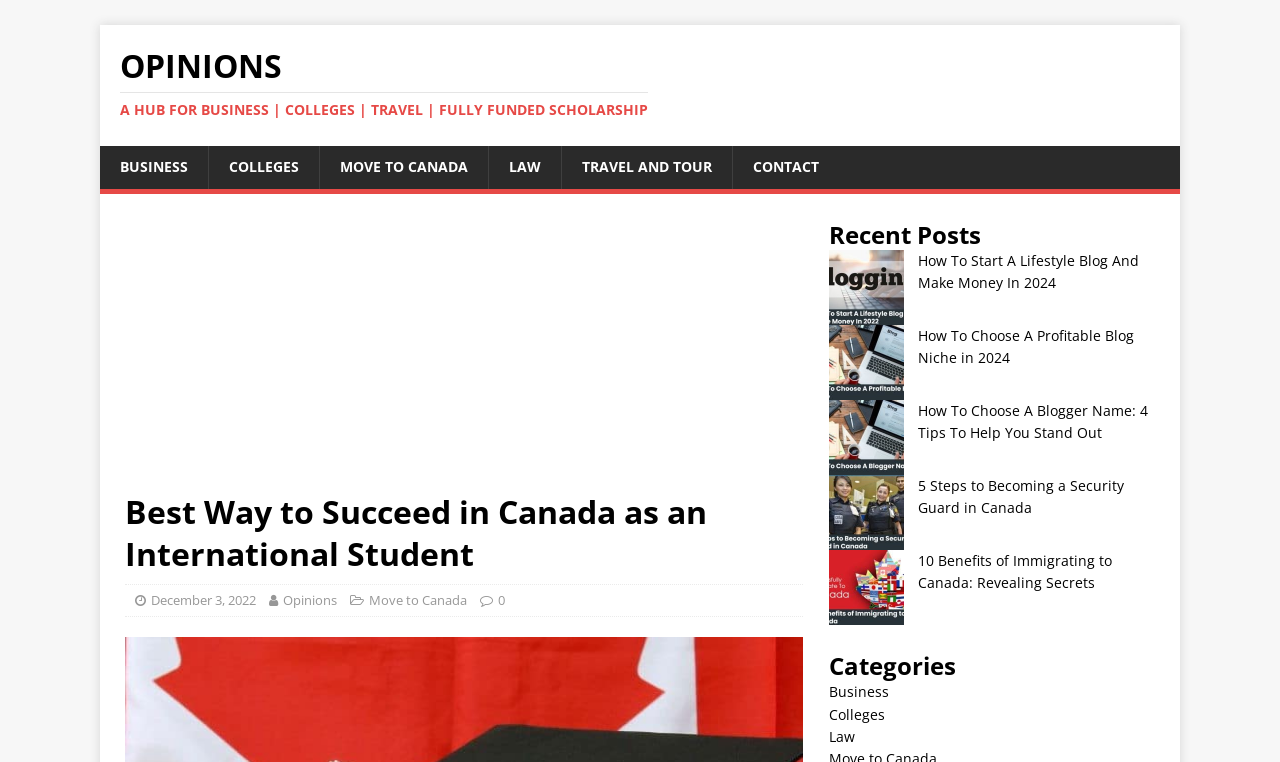Provide a single word or phrase to answer the given question: 
What is the topic of the first recent post?

Lifestyle Blog